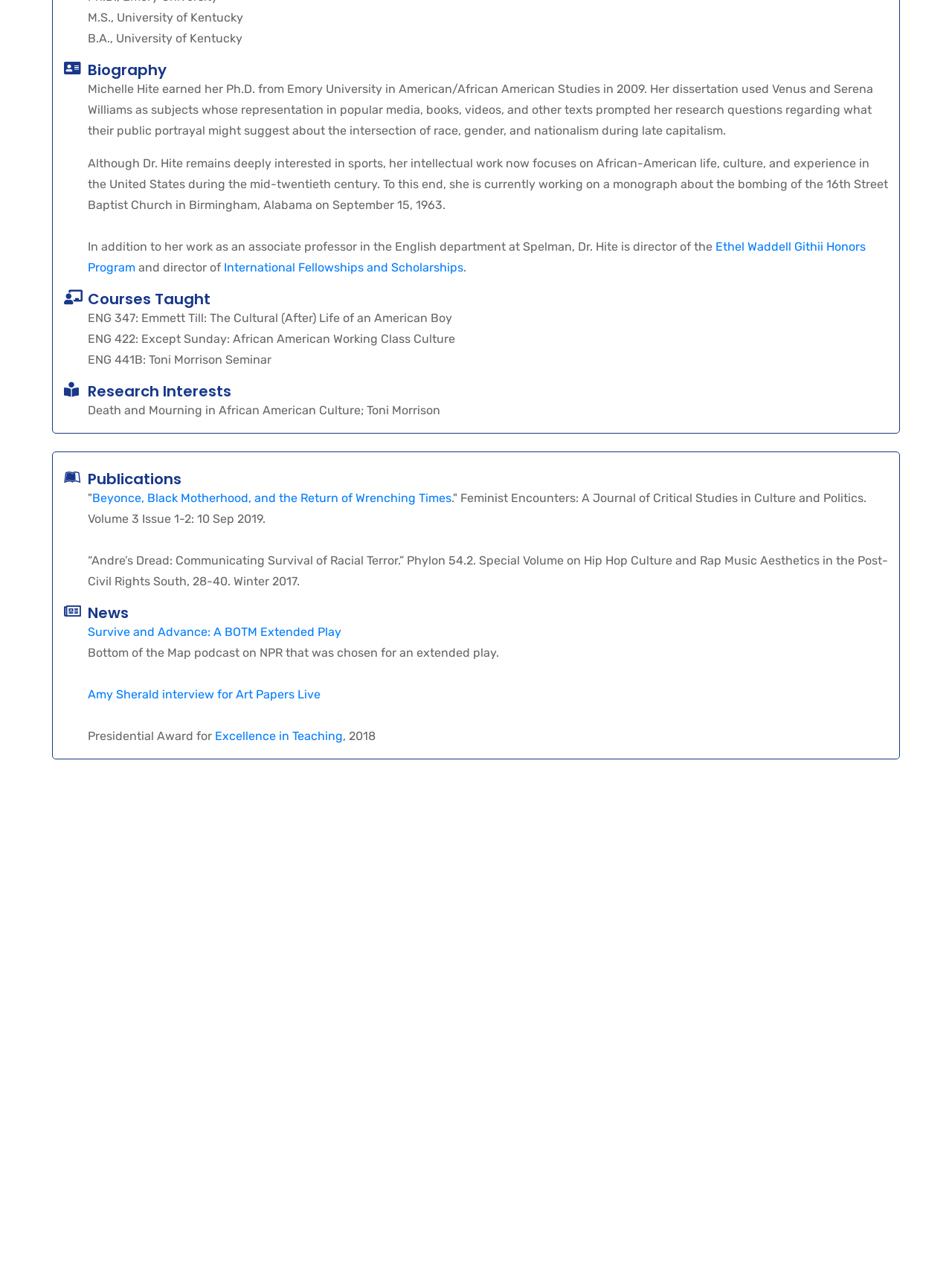Please identify the bounding box coordinates of the element's region that should be clicked to execute the following instruction: "Visit the ORIC Website". The bounding box coordinates must be four float numbers between 0 and 1, i.e., [left, top, right, bottom].

[0.289, 0.799, 0.374, 0.819]